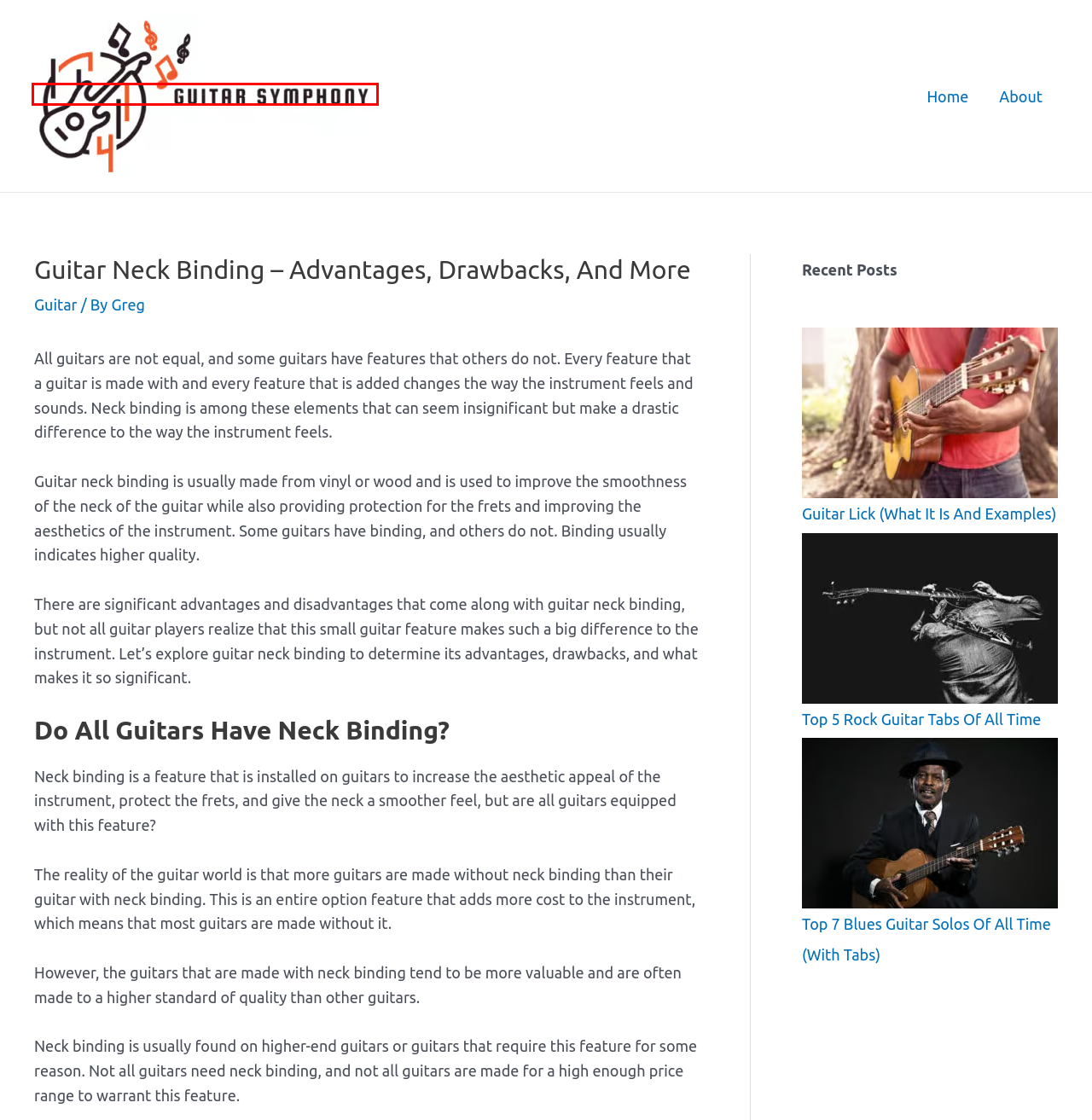Given a screenshot of a webpage with a red bounding box, please pick the webpage description that best fits the new webpage after clicking the element inside the bounding box. Here are the candidates:
A. About - Guitar Symphony
B. Top 7 Blues Guitar Solos Of All Time (With Tabs) - Guitar Symphony
C. Guitar - Guitar Symphony
D. Greg - Guitar Symphony
E. Guitar Amp Cuts Out: 8 Reasons And Fixes - Guitar Symphony
F. Guitar Lick (What It Is And Examples) - Guitar Symphony
G. Top 5 Rock Guitar Tabs Of All Time - Guitar Symphony
H. Guitar Symphony

H